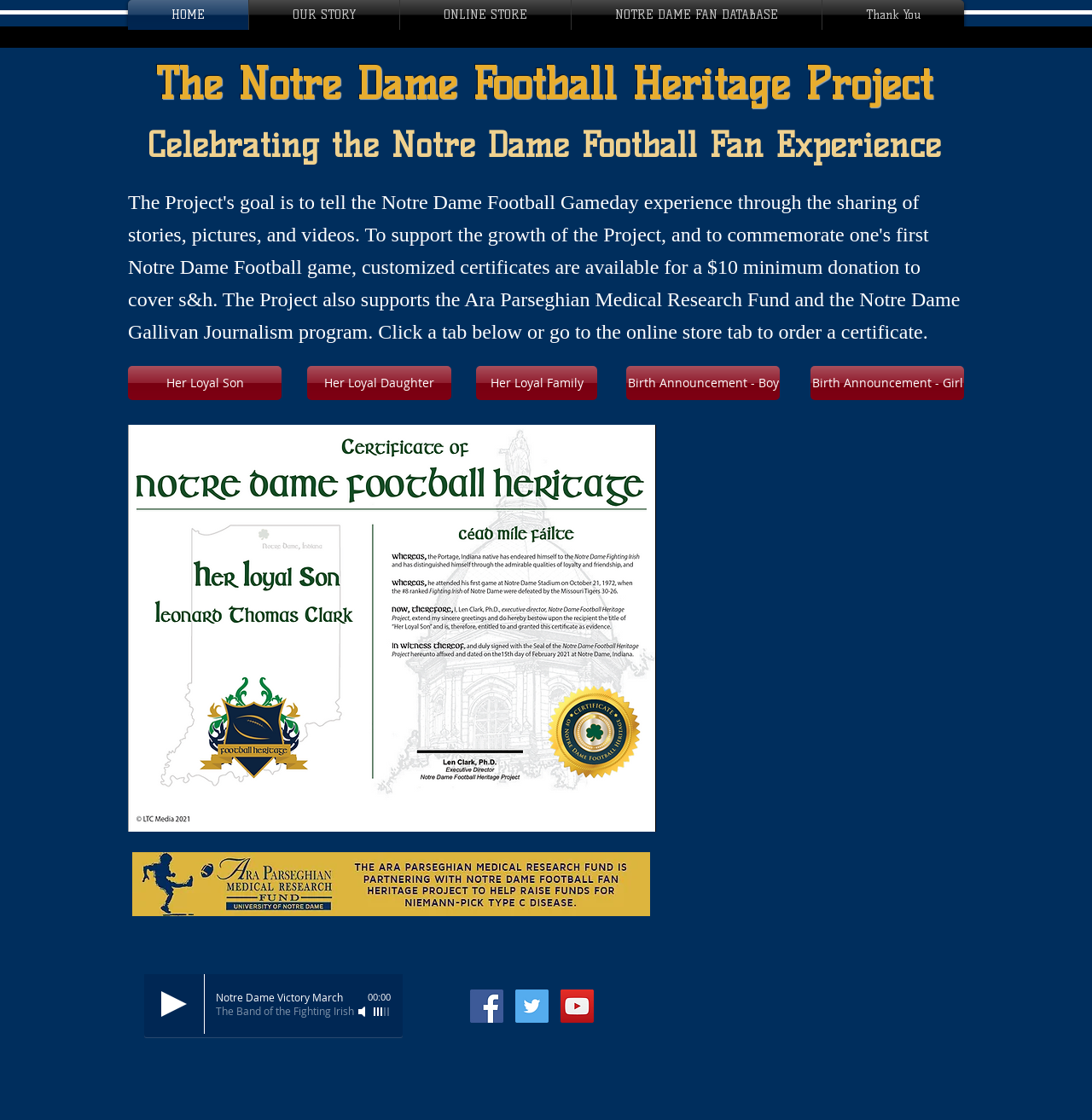Locate the bounding box coordinates of the clickable part needed for the task: "Click the HOME link".

[0.117, 0.0, 0.227, 0.027]